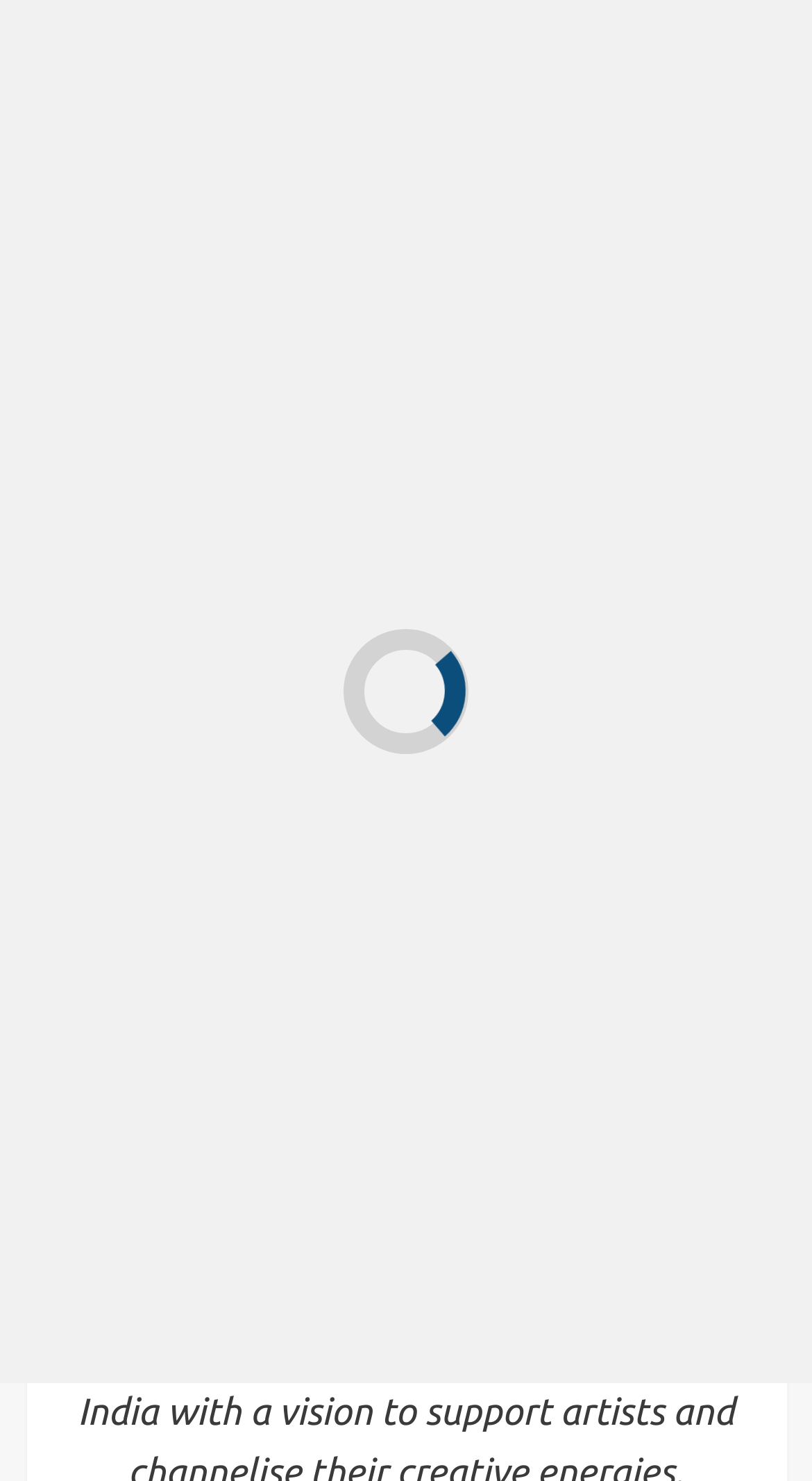Please indicate the bounding box coordinates of the element's region to be clicked to achieve the instruction: "Open Primary Menu". Provide the coordinates as four float numbers between 0 and 1, i.e., [left, top, right, bottom].

[0.032, 0.243, 0.25, 0.321]